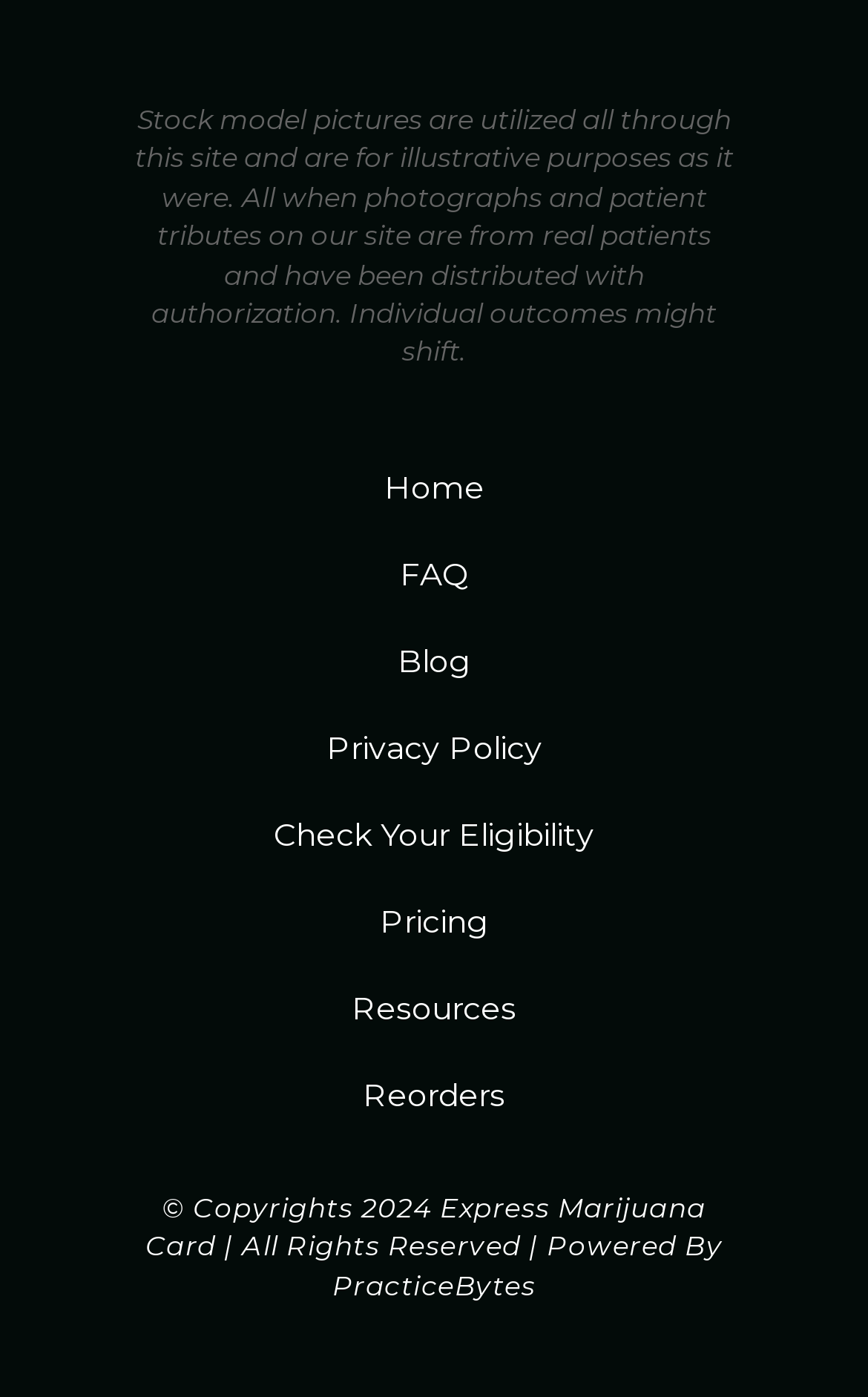Please determine the bounding box coordinates of the element's region to click in order to carry out the following instruction: "check frequently asked questions". The coordinates should be four float numbers between 0 and 1, i.e., [left, top, right, bottom].

[0.077, 0.384, 0.923, 0.438]